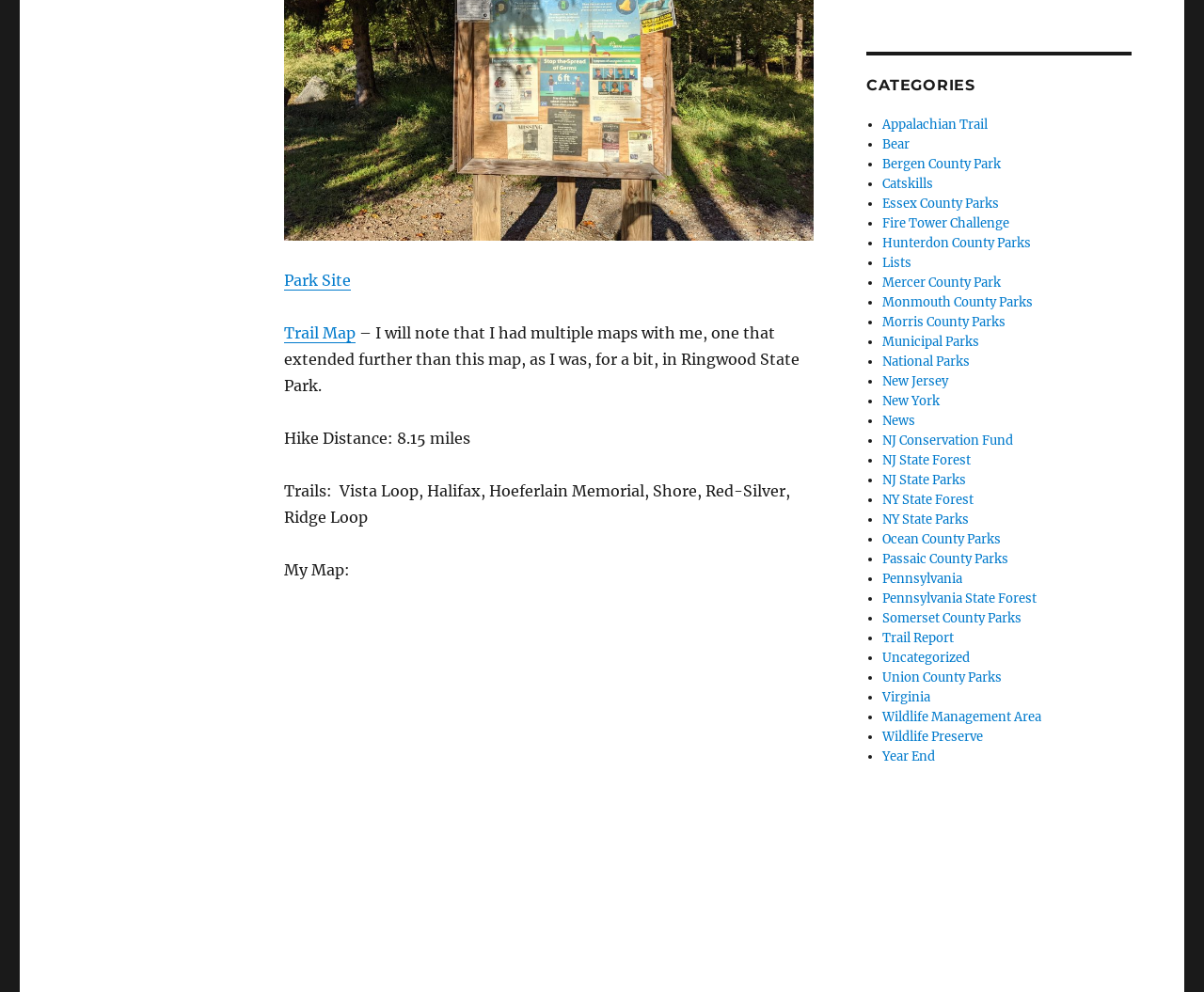Determine the coordinates of the bounding box that should be clicked to complete the instruction: "Check 'Hike Distance'". The coordinates should be represented by four float numbers between 0 and 1: [left, top, right, bottom].

[0.236, 0.432, 0.391, 0.451]